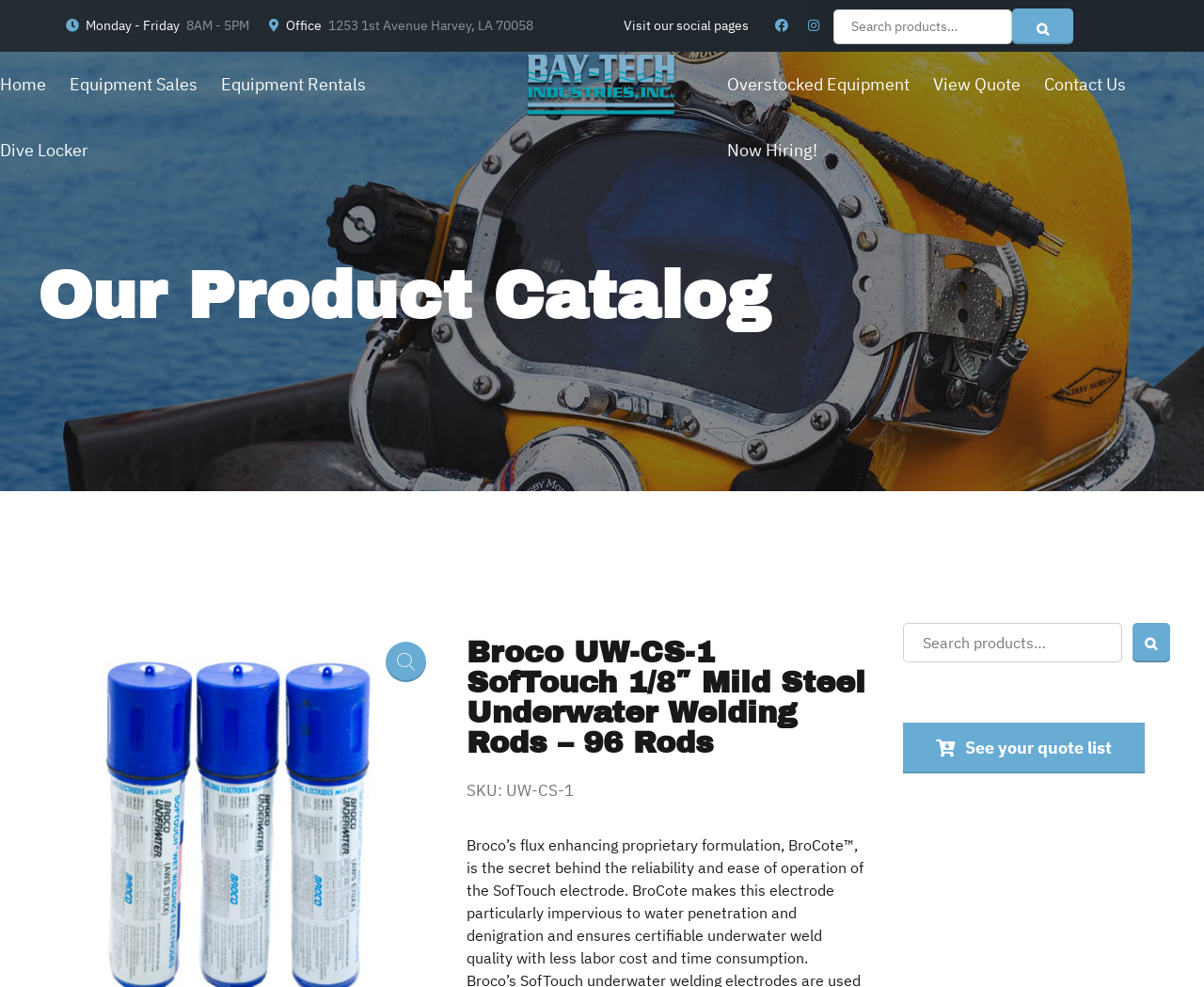Respond with a single word or phrase to the following question: What is the office address?

1253 1st Avenue Harvey, LA 70058